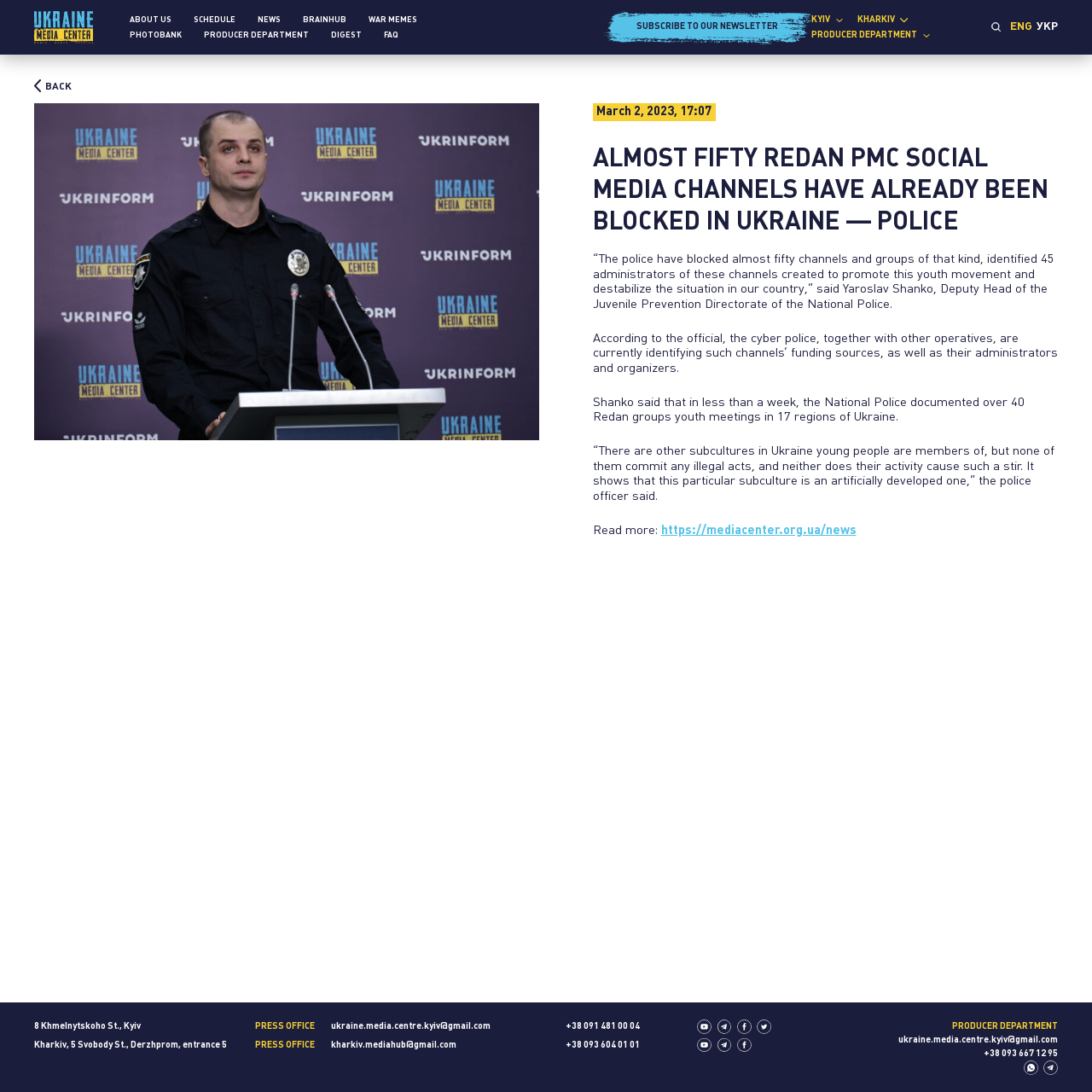Identify the bounding box coordinates necessary to click and complete the given instruction: "Click the 'Logo' link".

None